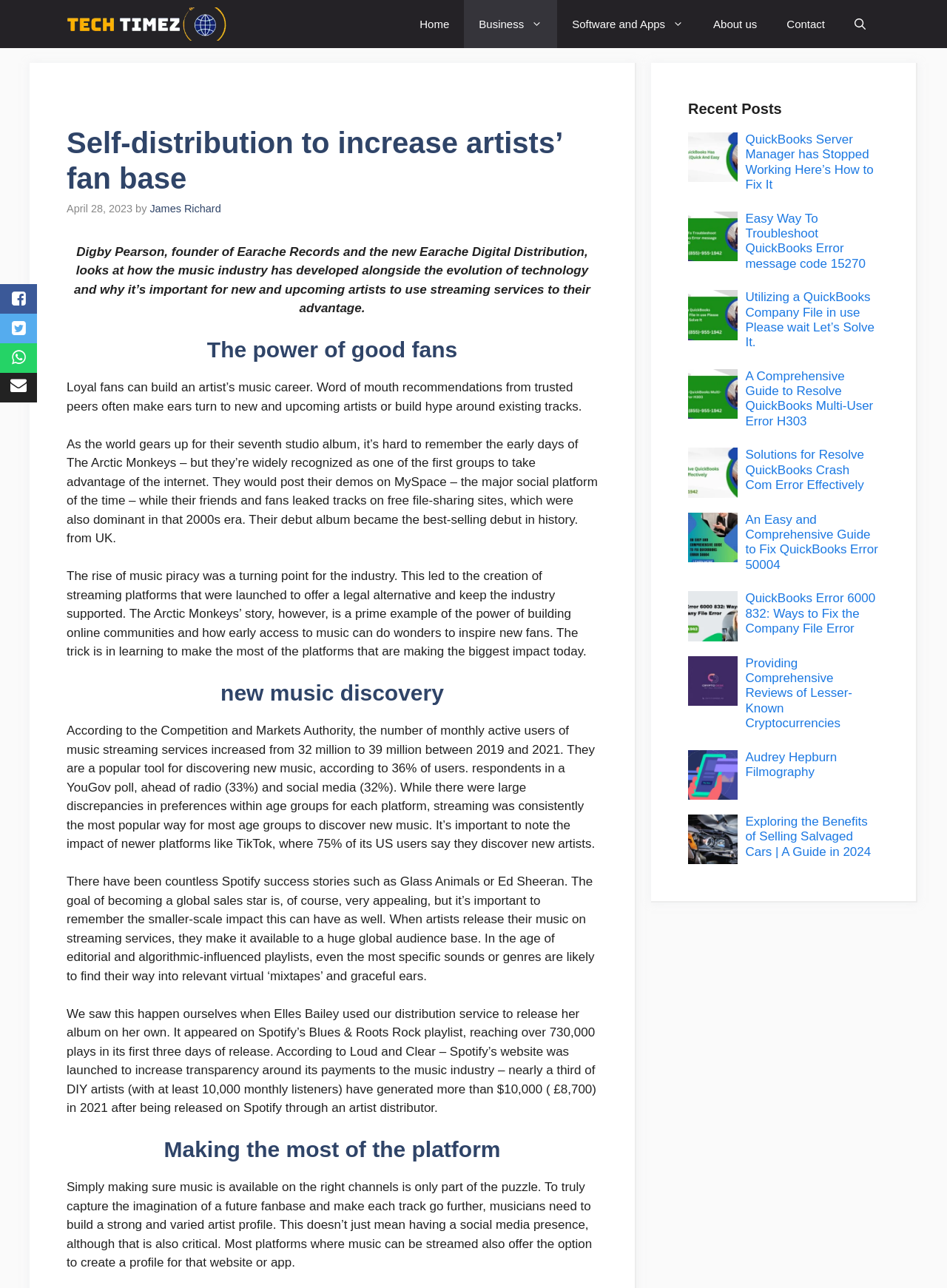Please find the bounding box for the following UI element description. Provide the coordinates in (top-left x, top-left y, bottom-right x, bottom-right y) format, with values between 0 and 1: title="Tech Timez"

[0.07, 0.0, 0.239, 0.037]